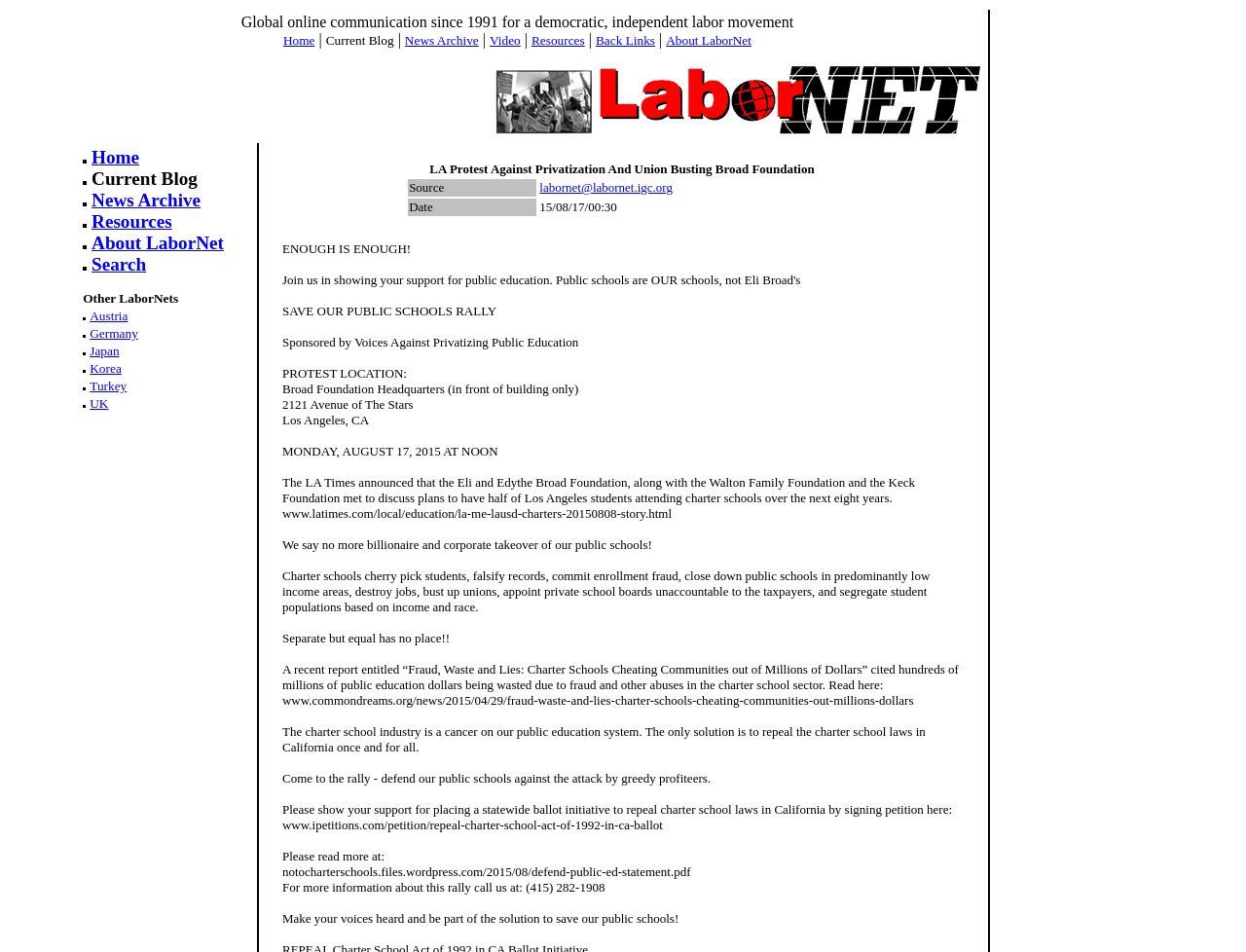Please identify the bounding box coordinates of the element's region that should be clicked to execute the following instruction: "Click on the Home link". The bounding box coordinates must be four float numbers between 0 and 1, i.e., [left, top, right, bottom].

[0.227, 0.033, 0.253, 0.05]